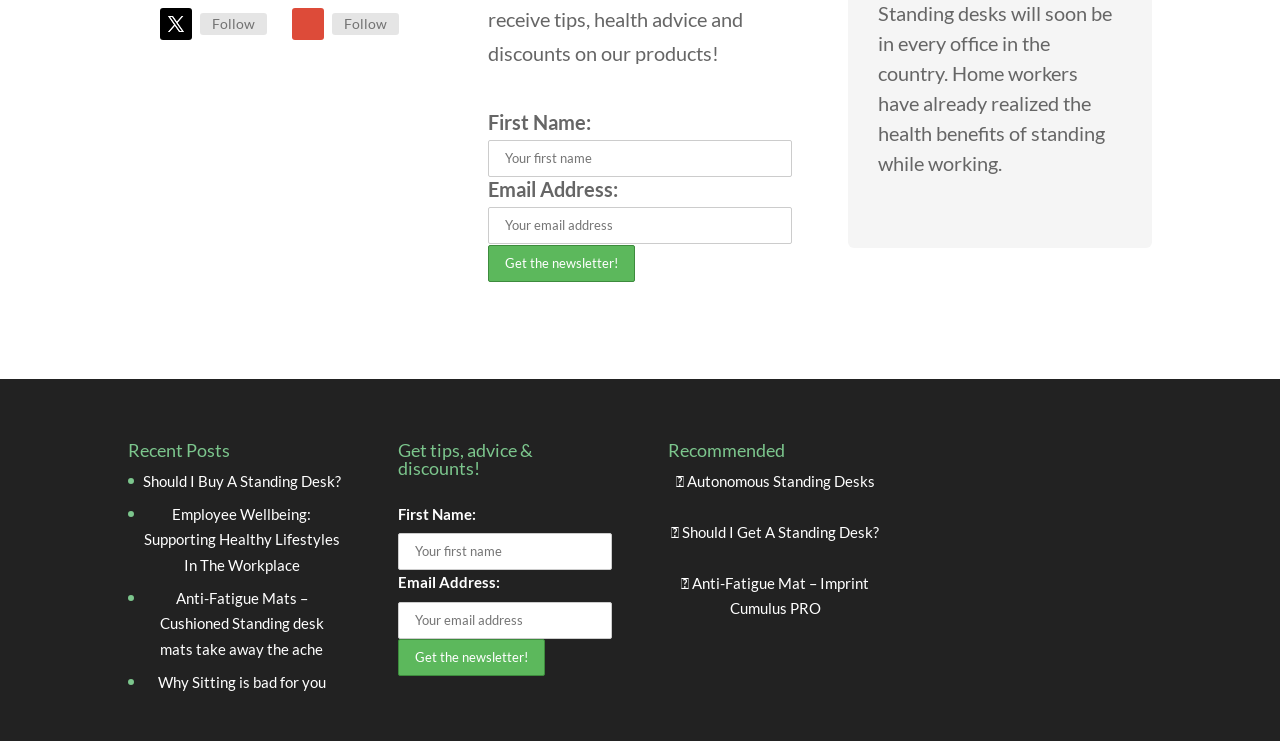Please determine the bounding box coordinates of the element to click on in order to accomplish the following task: "Click Autonomous Standing Desks". Ensure the coordinates are four float numbers ranging from 0 to 1, i.e., [left, top, right, bottom].

[0.536, 0.636, 0.683, 0.661]